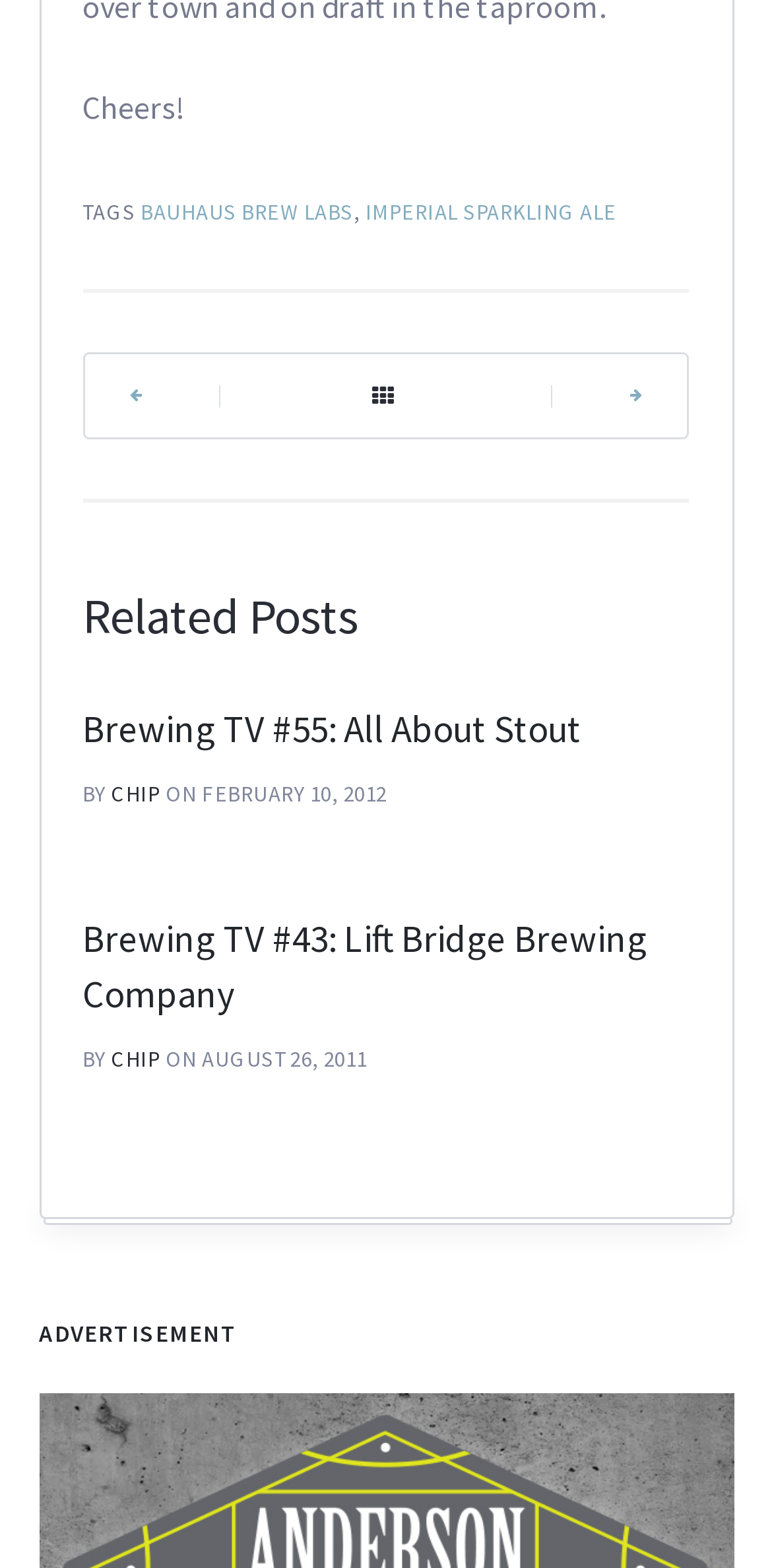What is the date of the second related post?
From the screenshot, supply a one-word or short-phrase answer.

AUGUST 26, 2011